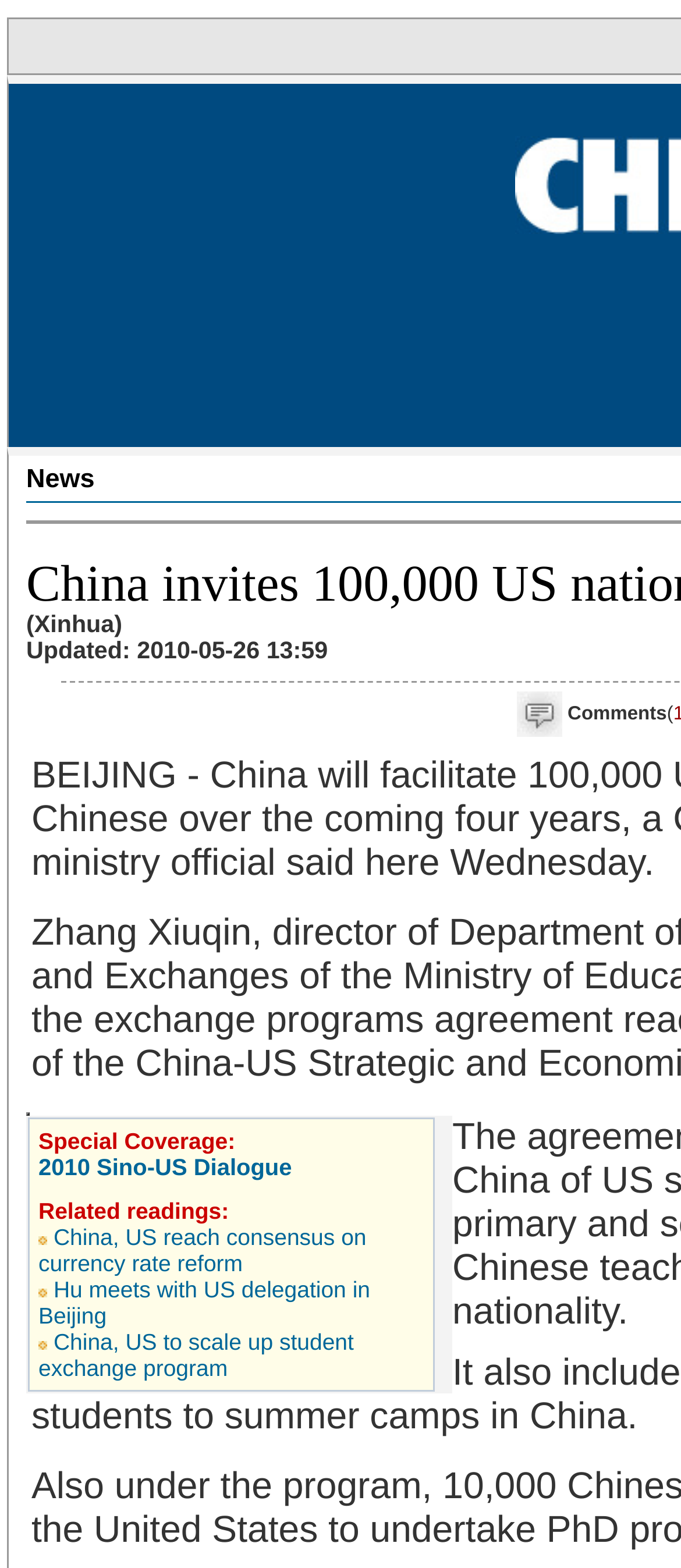Explain the contents of the webpage comprehensively.

The webpage appears to be a news article about China inviting 100,000 US nationals to study Chinese. At the top of the page, there is a large image taking up about 7% of the screen, likely a relevant photo. Below the image, there is a layout table that spans about 62% of the screen width, containing a special coverage section about the 2010 Sino-US Dialogue.

Within this section, there are two rows of content. The first row contains a link to the "2010 Sino-US Dialogue" page, taking up about 38% of the screen width. The second row contains a list of related readings, including four links to news articles, each with a small image preceding the link text. The links are spaced out with a small gap in between, taking up about 59% of the screen width.

The related readings section is divided into four parts, each with a link to a news article. The articles are titled "China invites 100,000 US nationals to study Chinese", "China, US reach consensus on currency rate reform", "Hu meets with US delegation in Beijing", and "China, US to scale up student exchange program". Each link is accompanied by a small image, and there are small gaps between the links.